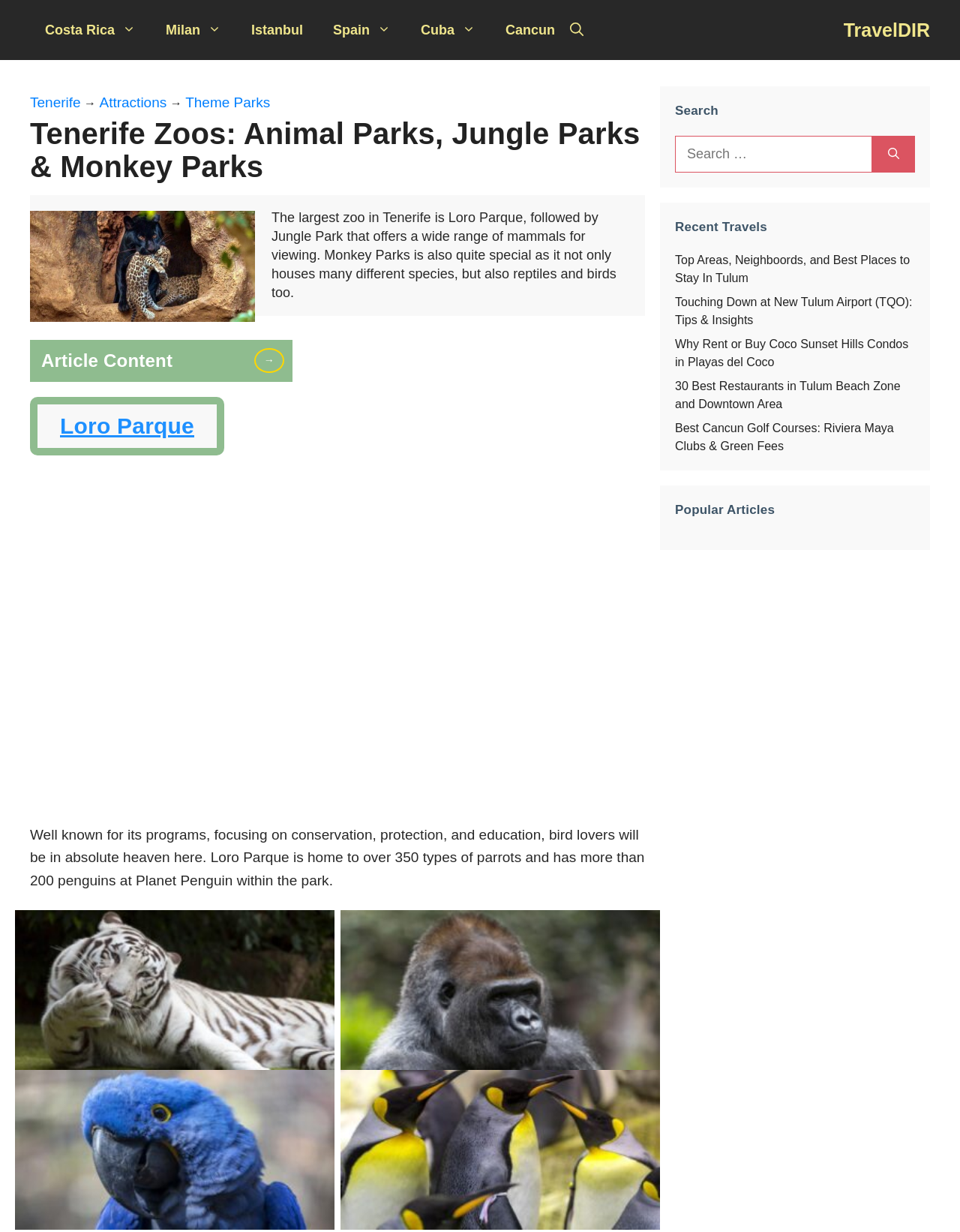What is the name of the park that offers a wide range of mammals for viewing?
Using the information from the image, answer the question thoroughly.

According to the static text, Jungle Park is the park that offers a wide range of mammals for viewing, as mentioned in the sentence 'The largest zoo in Tenerife is Loro Parque, followed by Jungle Park that offers a wide range of mammals for viewing.'